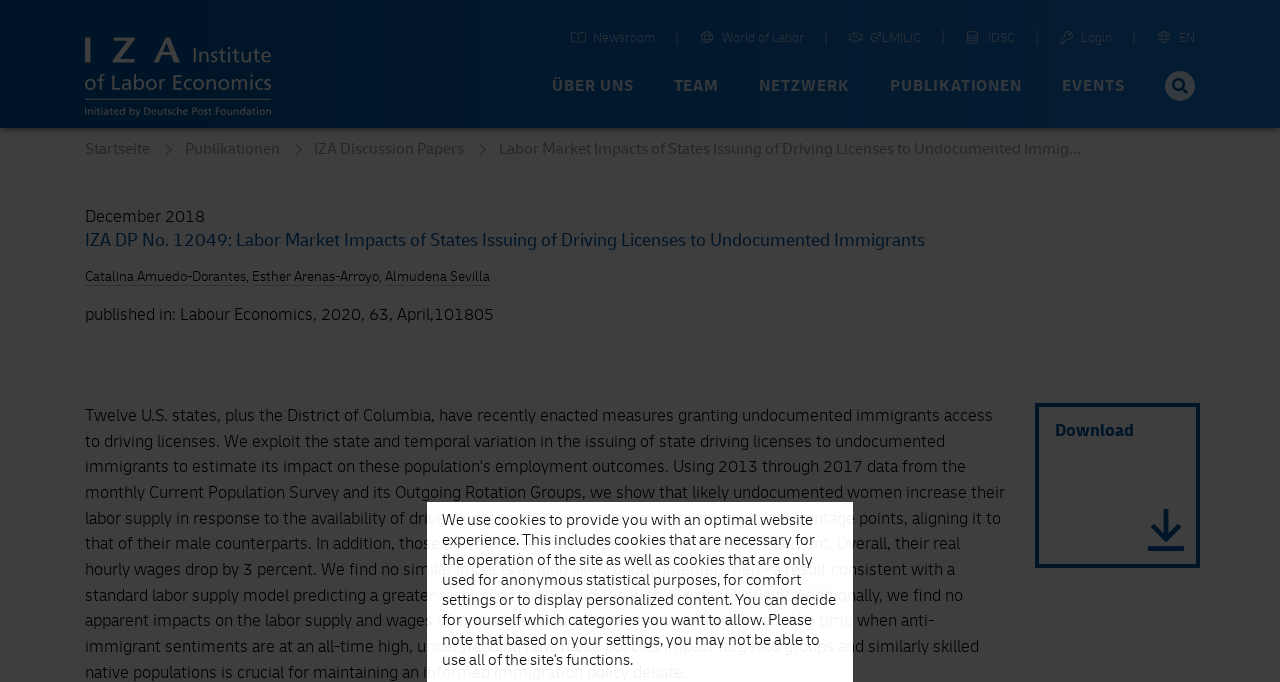What is the type of publication?
Examine the image closely and answer the question with as much detail as possible.

The type of publication can be found in the heading 'IZA DP No. 12049: Labor Market Impacts of States Issuing of Driving Licenses to Undocumented Immigrants'. The publication type is 'IZA DP'.